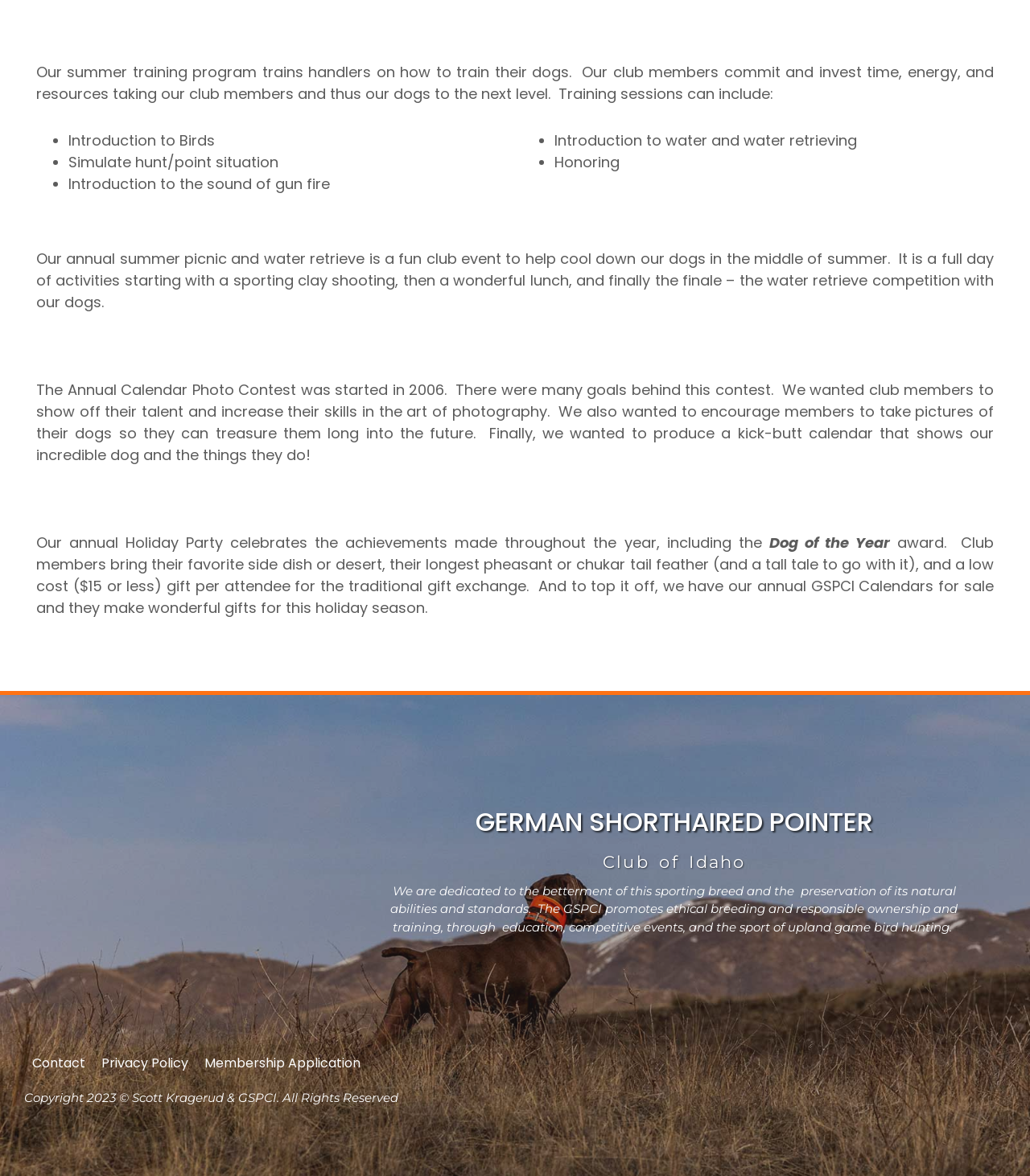Please determine the bounding box coordinates for the element with the description: "aria-label="Instagram"".

None